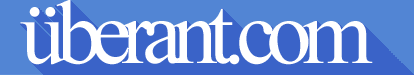Refer to the image and provide an in-depth answer to the question: 
Where is the logo placed?

The logo is placed at the top of the webpage because the caption mentions that the logo's placement at the top of the webpage hints at its importance as a central navigational element, suggesting that users are encouraged to explore the offerings available on the site.